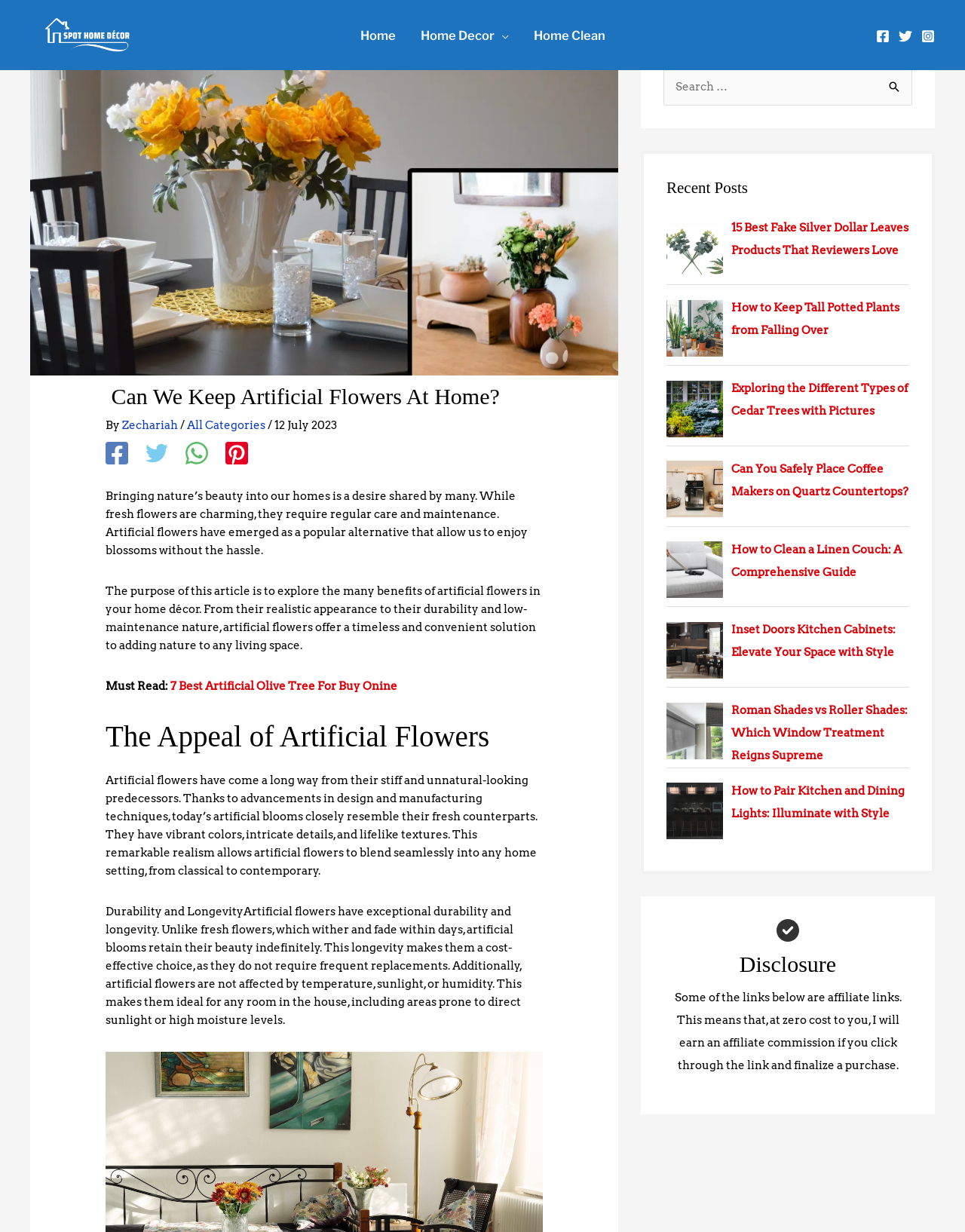What is the disclosure statement about?
Carefully analyze the image and provide a thorough answer to the question.

The disclosure statement is about affiliate links, which means that the website earns a commission if a user clicks on the link and makes a purchase, at no additional cost to the user.